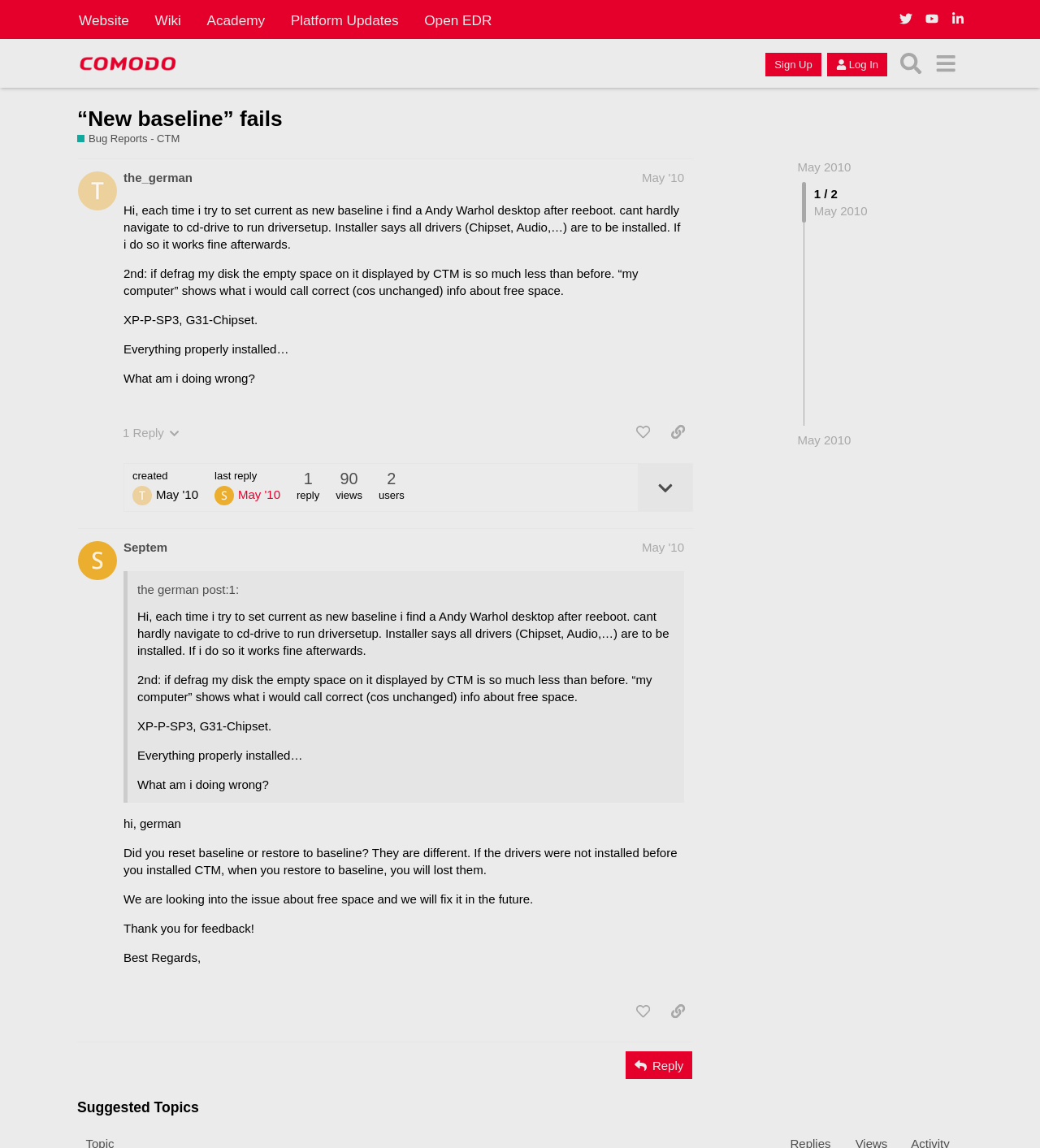Please examine the image and provide a detailed answer to the question: How many replies are there to the first post?

I found the answer by looking at the button 'This post has 1 reply' within the region 'post #1 by @the_german'. This button indicates that there is one reply to the first post.